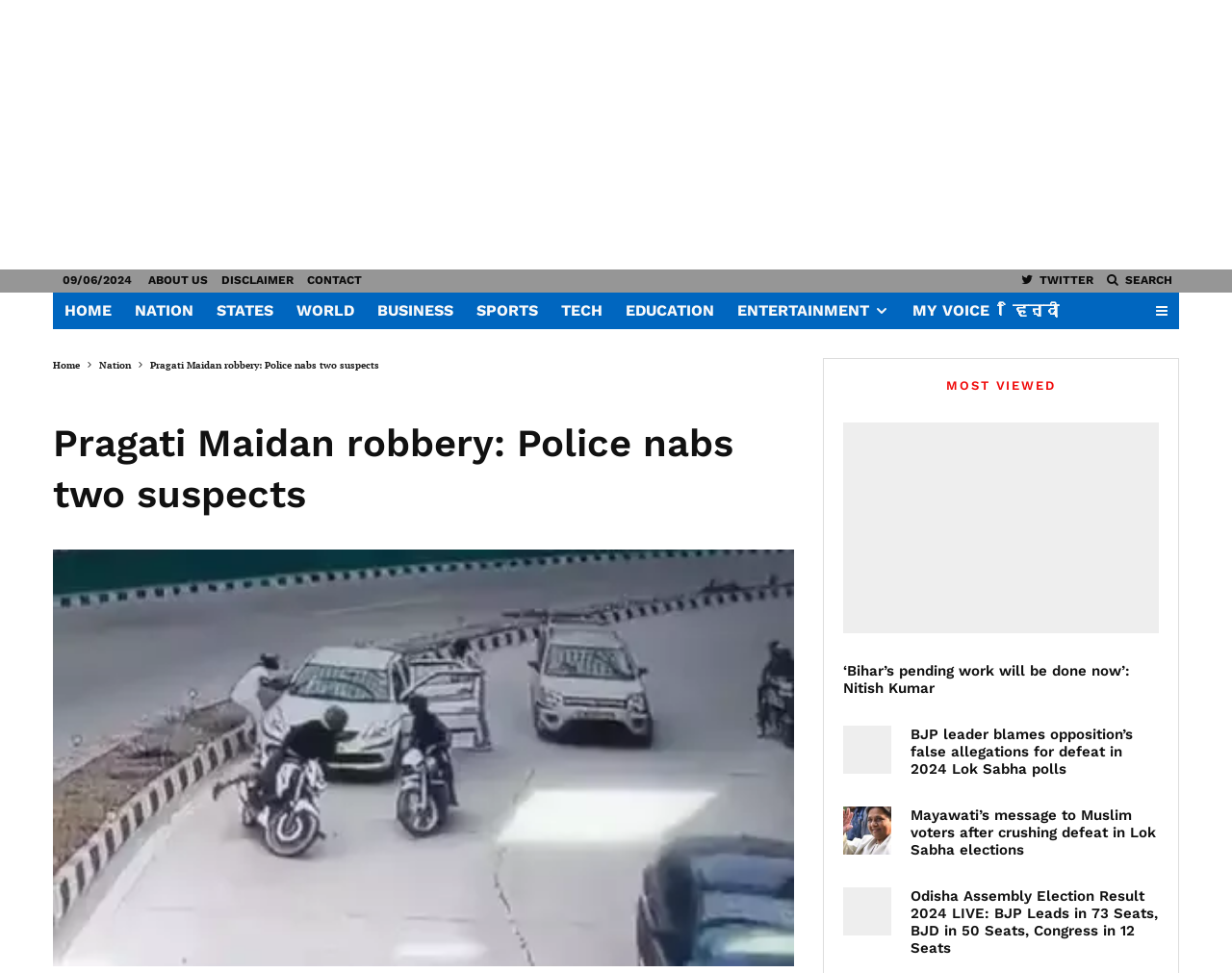Provide a single word or phrase answer to the question: 
What social media platform is linked at the top of the webpage?

Twitter